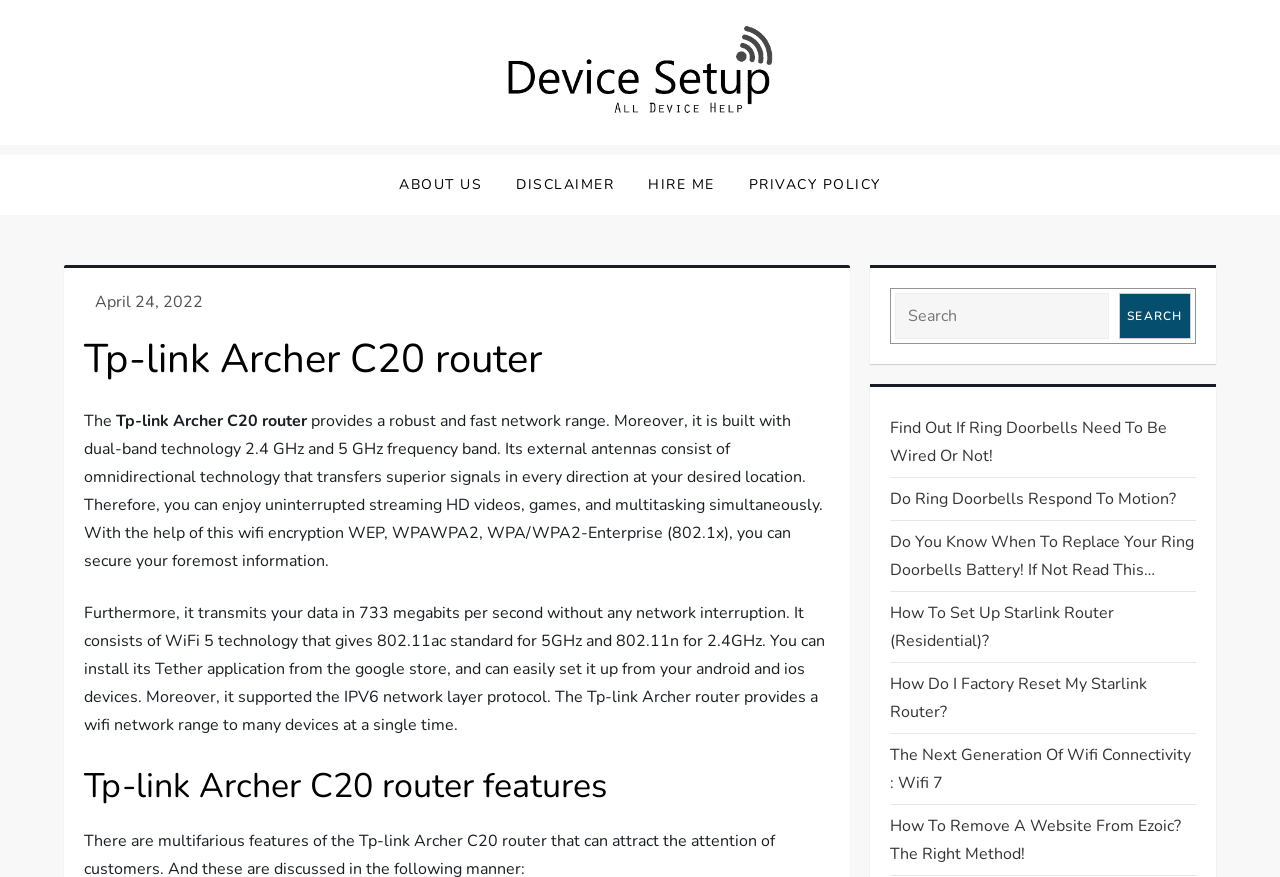Using the information shown in the image, answer the question with as much detail as possible: What is the name of the application that can be used to set up the router?

The webpage mentions that the Tp-link Archer C20 router can be set up using the Tether application, which can be downloaded from the Google store, and can be easily set up from Android and iOS devices.